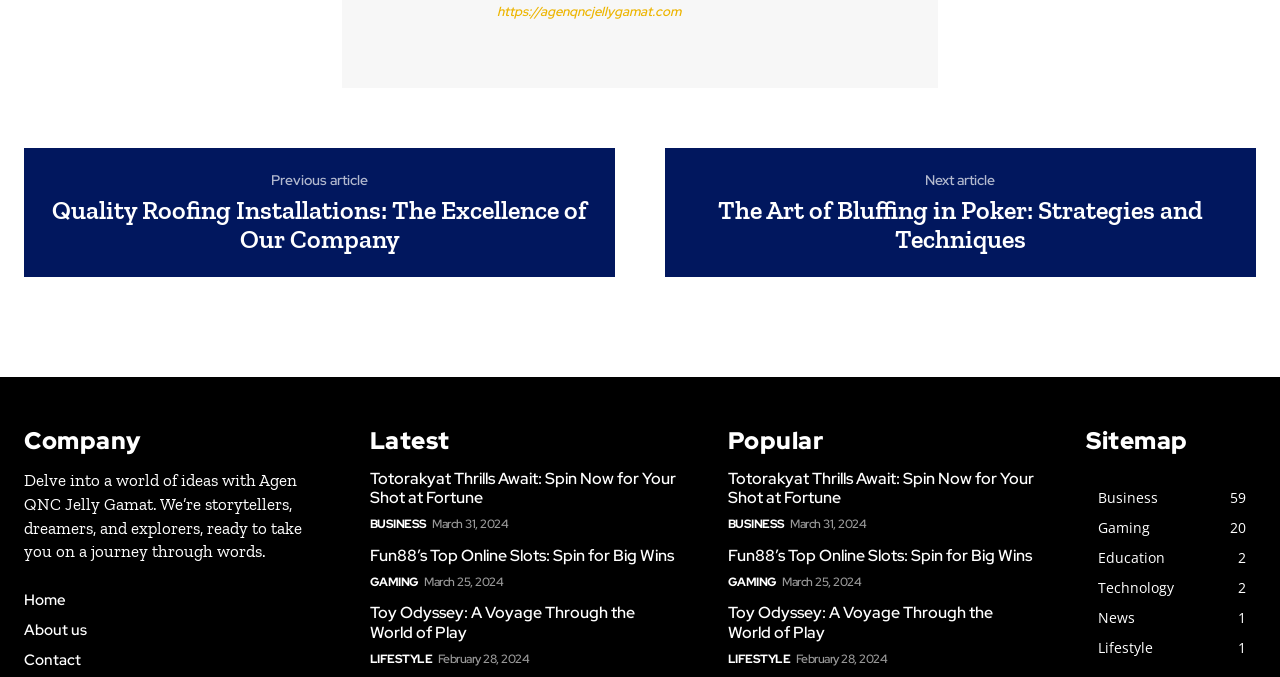Could you please study the image and provide a detailed answer to the question:
How many links are there in the 'Latest' section?

In the 'Latest' section, there are three links to articles: 'Totorakyat Thrills Await: Spin Now for Your Shot at Fortune', 'Fun88’s Top Online Slots: Spin for Big Wins', and 'Toy Odyssey: A Voyage Through the World of Play'.